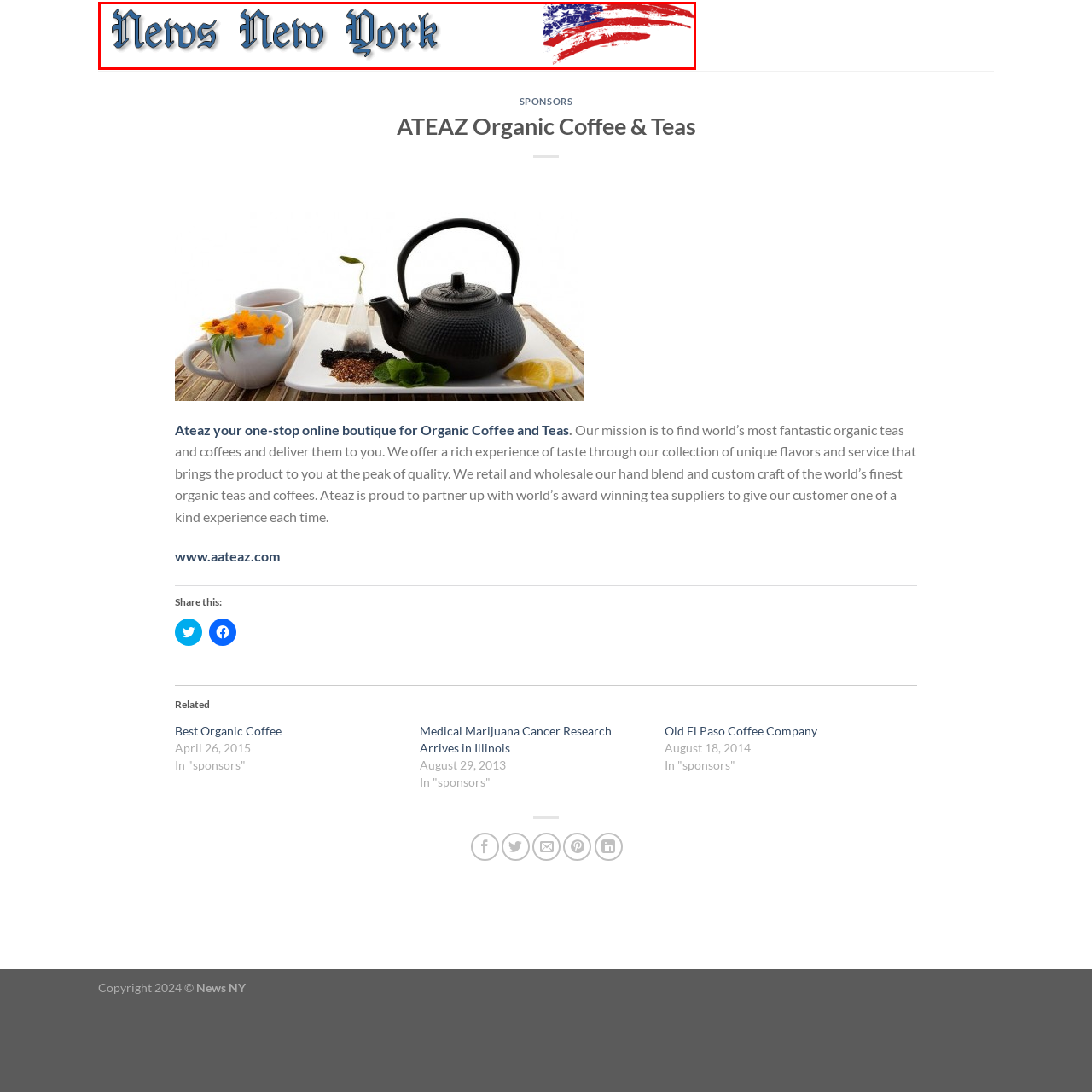Craft an in-depth description of the visual elements captured within the red box.

The image features the title "News New York", displayed in an elegant and stylized font that conveys a sense of tradition and sophistication. Accompanying the title is a graphic depiction of the American flag, rendered in a brushstroke style that adds a dynamic and artistic flair to the design. The combination of the classic typography and the vibrant flag motif suggests a celebration of American culture and community, highlighting the emphasis on local news and events specific to New York. This image serves as a distinctive header, setting the tone for content that pertains to the latest happenings and updates in the New York area.